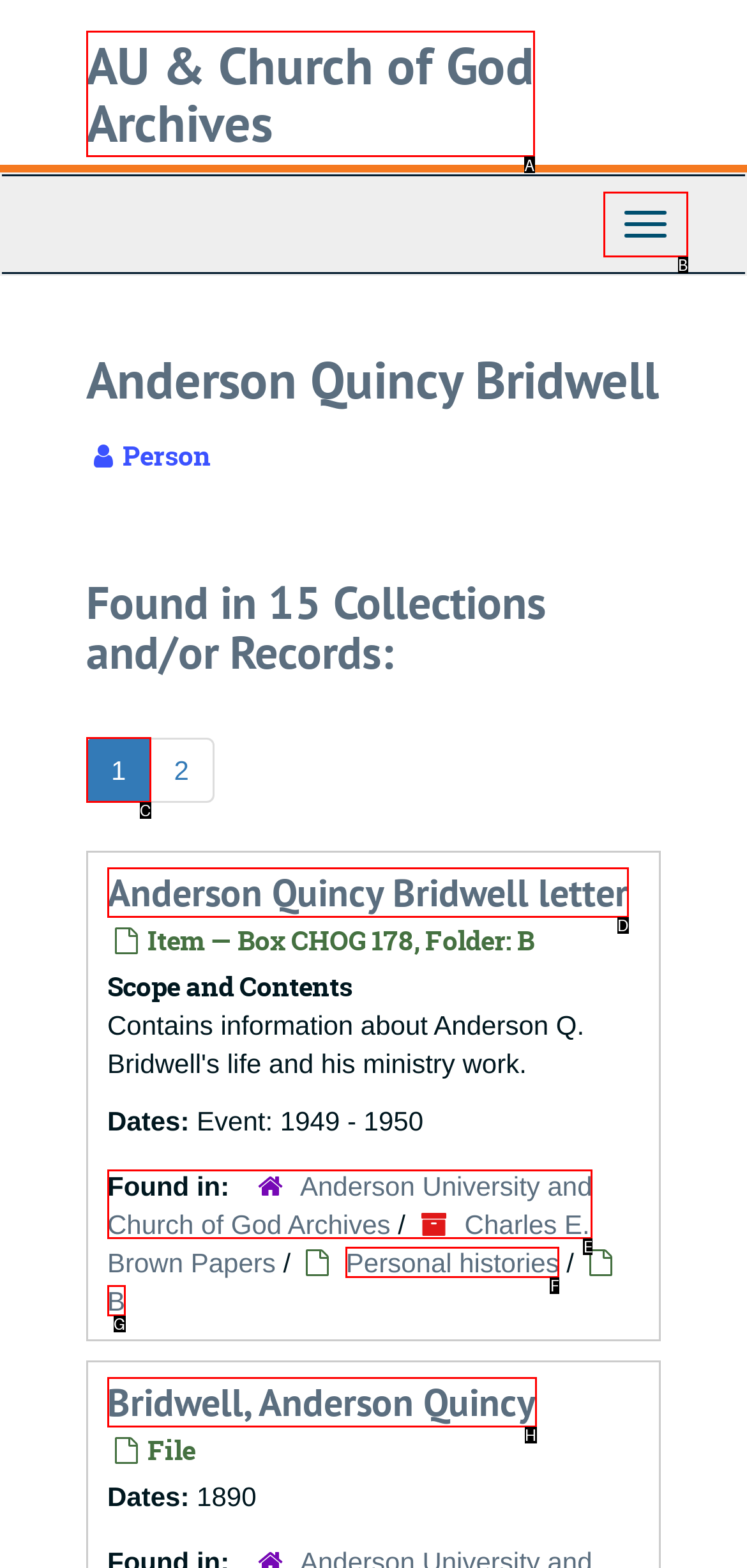Determine the letter of the UI element I should click on to complete the task: Go to the Anderson University and Church of God Archives from the provided choices in the screenshot.

E